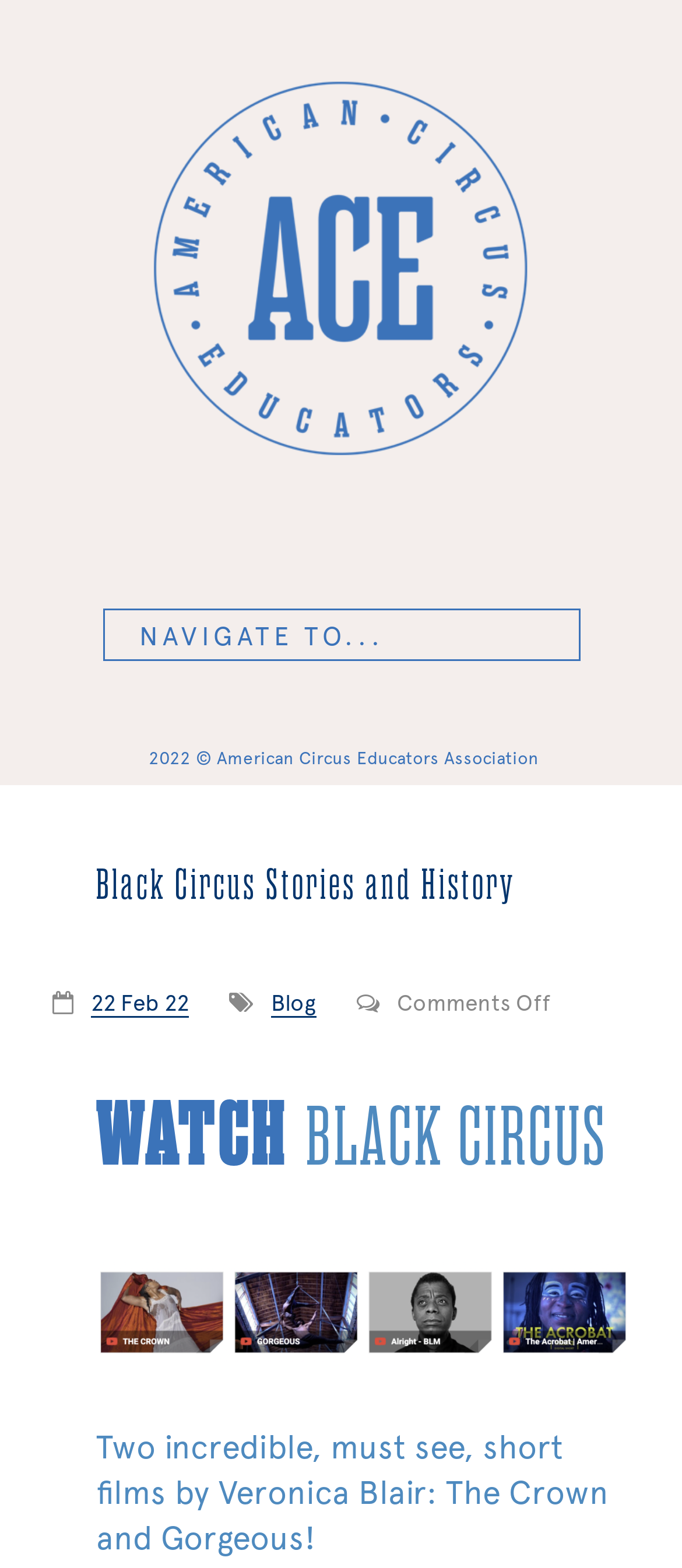Construct a comprehensive caption that outlines the webpage's structure and content.

The webpage is about Black Circus Stories and History, provided by the American Circus Educators Association. At the top, there is a logo of the American Circus Educators Association, accompanied by a link to the organization's website. Below the logo, there is a combobox that allows users to navigate to other parts of the website.

On the left side of the page, there is a navigation section with the title "NAVIGATE TO...". At the bottom of the page, there is a copyright notice stating "2022 © American Circus Educators Association".

The main content of the page is divided into two sections. The first section has a heading "Black Circus Stories and History" and contains a link to the same title. Below the heading, there are three links: "22 Feb 22", "Blog", and a link with no text. The "Comments Off" text is placed next to these links.

The second section has a heading "WATCH BLACK CIRCUS" and contains a link with no text. Below the heading, there is a description of two short films by Veronica Blair, titled "The Crown" and "Gorgeous!".